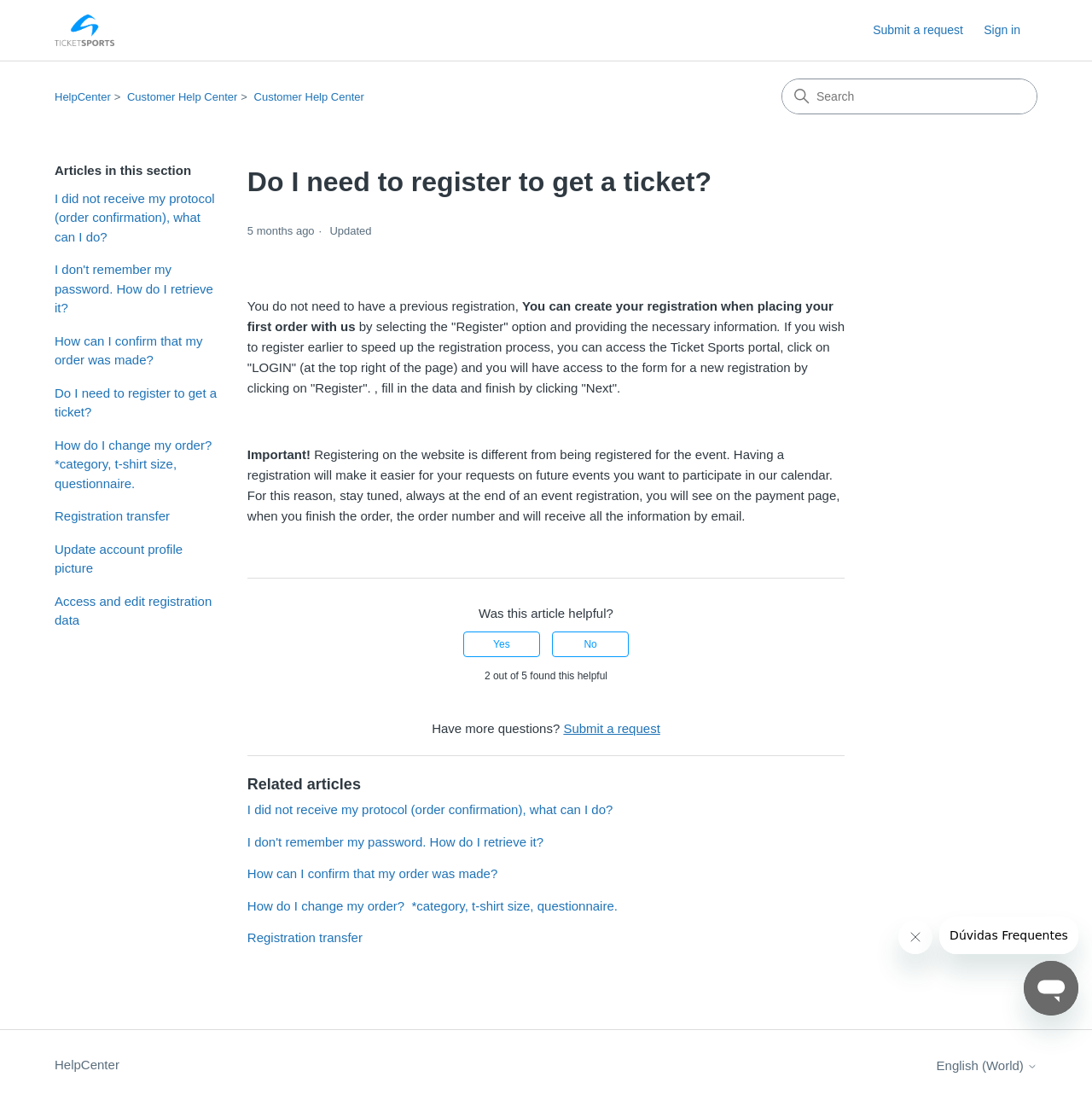Specify the bounding box coordinates of the element's area that should be clicked to execute the given instruction: "Click on 'Submit a request'". The coordinates should be four float numbers between 0 and 1, i.e., [left, top, right, bottom].

[0.799, 0.02, 0.898, 0.036]